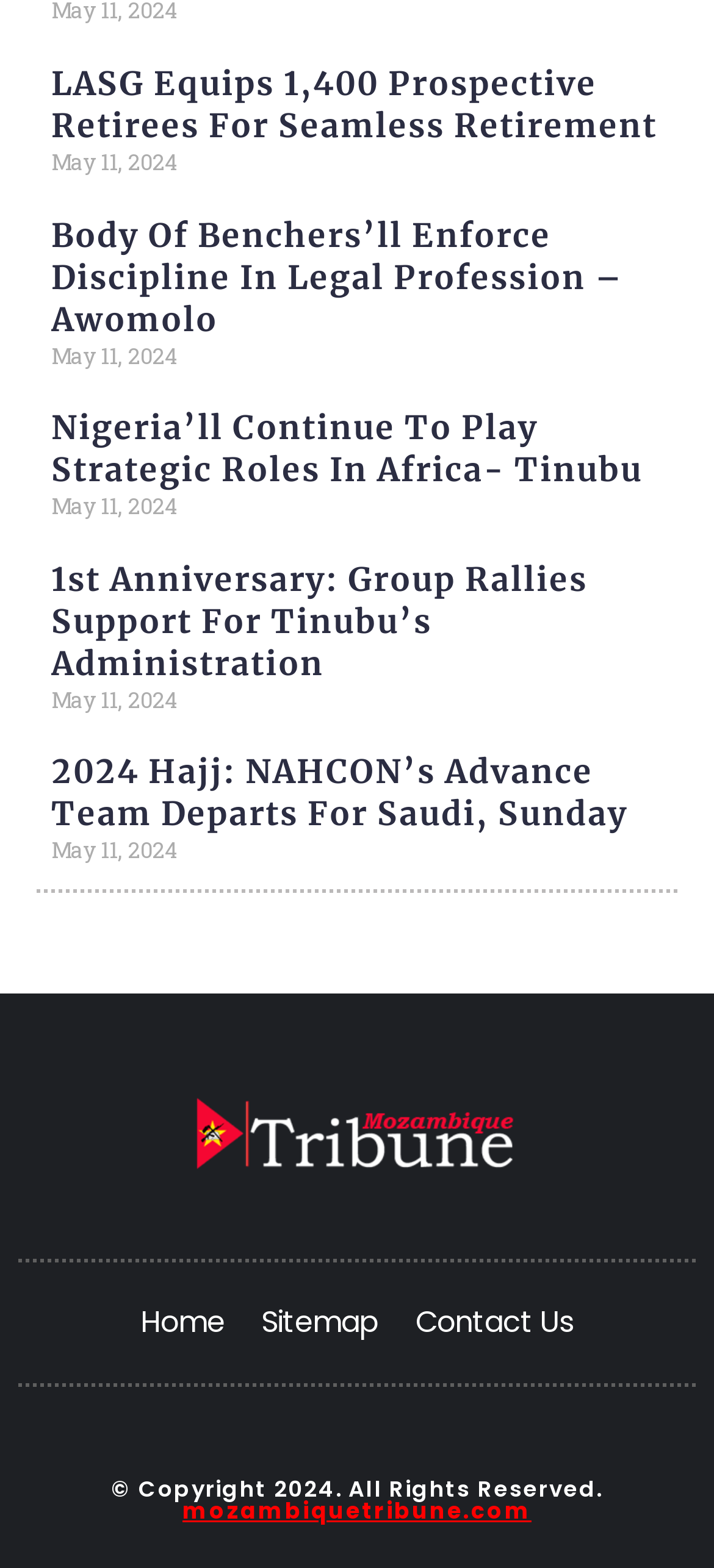Locate the bounding box coordinates of the area you need to click to fulfill this instruction: 'Visit the home page'. The coordinates must be in the form of four float numbers ranging from 0 to 1: [left, top, right, bottom].

[0.171, 0.817, 0.34, 0.871]